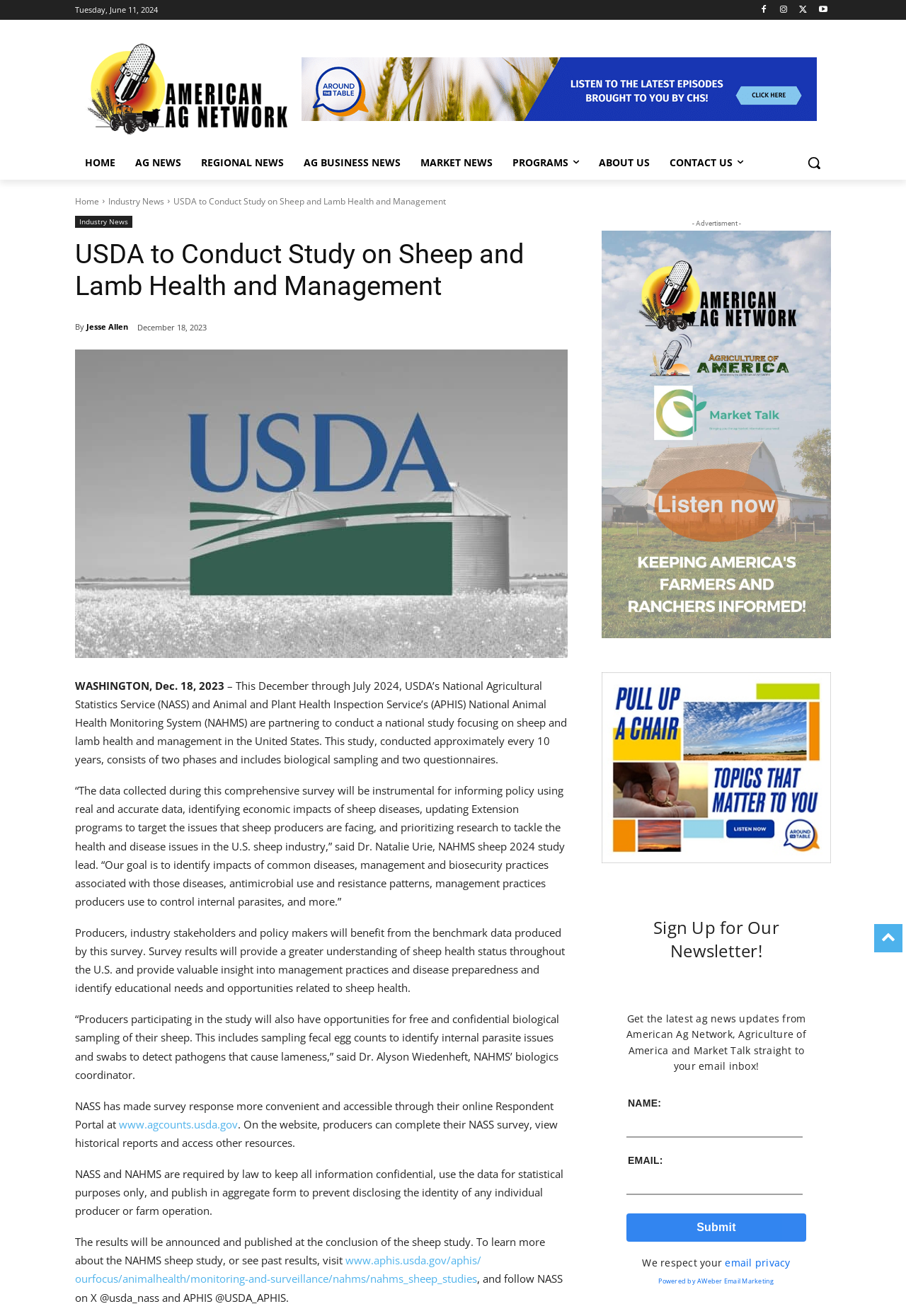Find the bounding box coordinates of the clickable region needed to perform the following instruction: "Visit the 'HOME' page". The coordinates should be provided as four float numbers between 0 and 1, i.e., [left, top, right, bottom].

[0.083, 0.111, 0.138, 0.136]